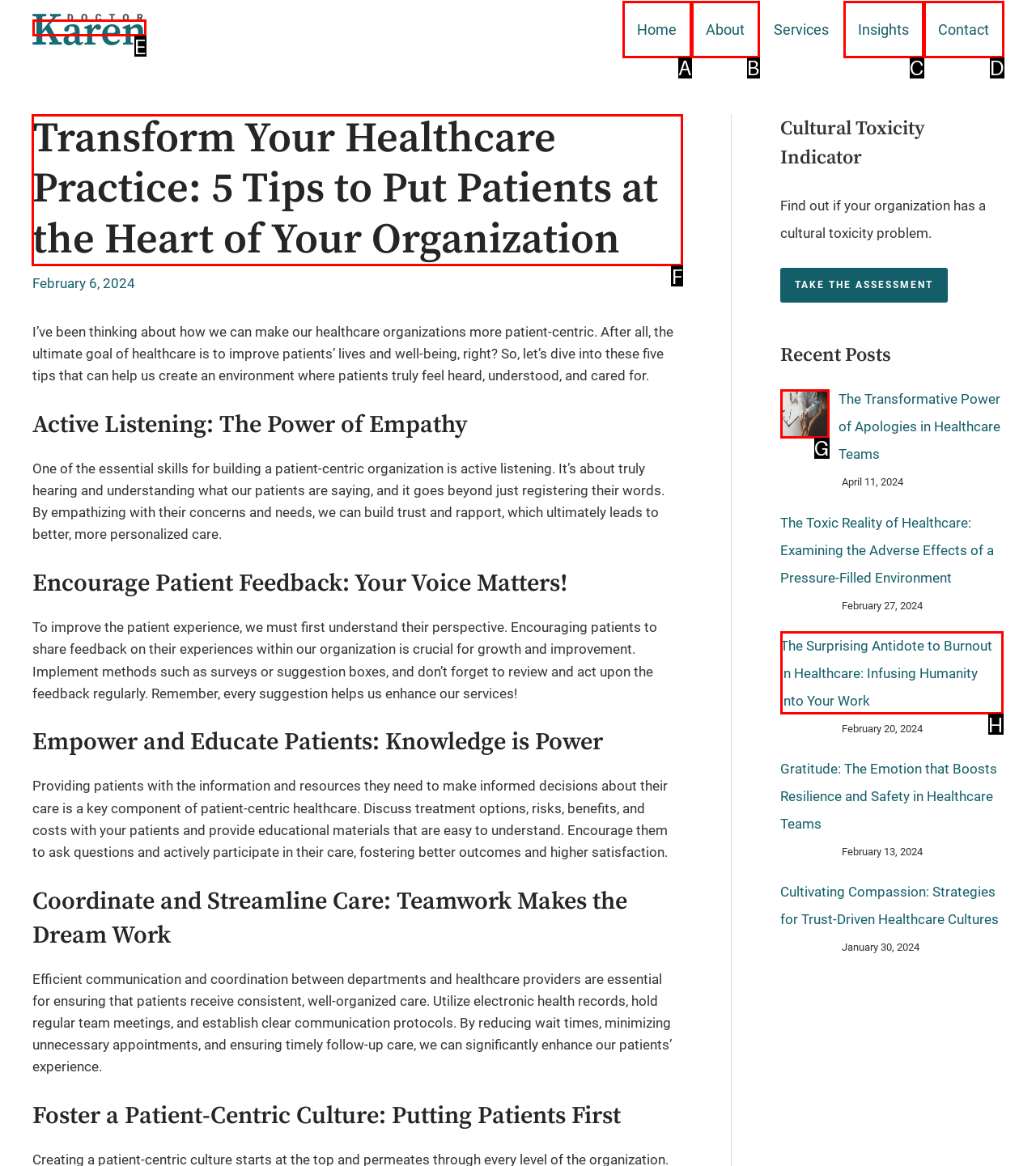Tell me which element should be clicked to achieve the following objective: Read the 'Transform Your Healthcare Practice: 5 Tips to Put Patients at the Heart of Your Organization' heading
Reply with the letter of the correct option from the displayed choices.

F